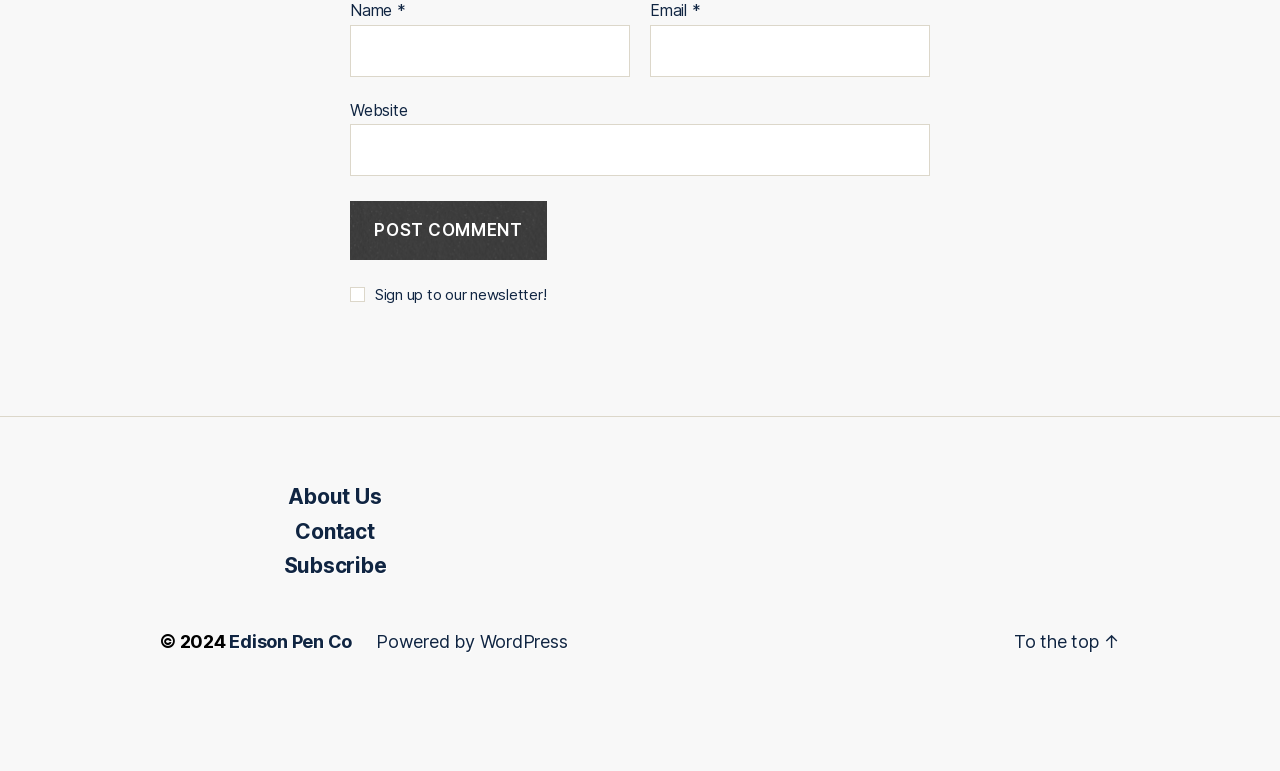Determine the bounding box coordinates for the clickable element required to fulfill the instruction: "Enter your name". Provide the coordinates as four float numbers between 0 and 1, i.e., [left, top, right, bottom].

[0.273, 0.127, 0.492, 0.195]